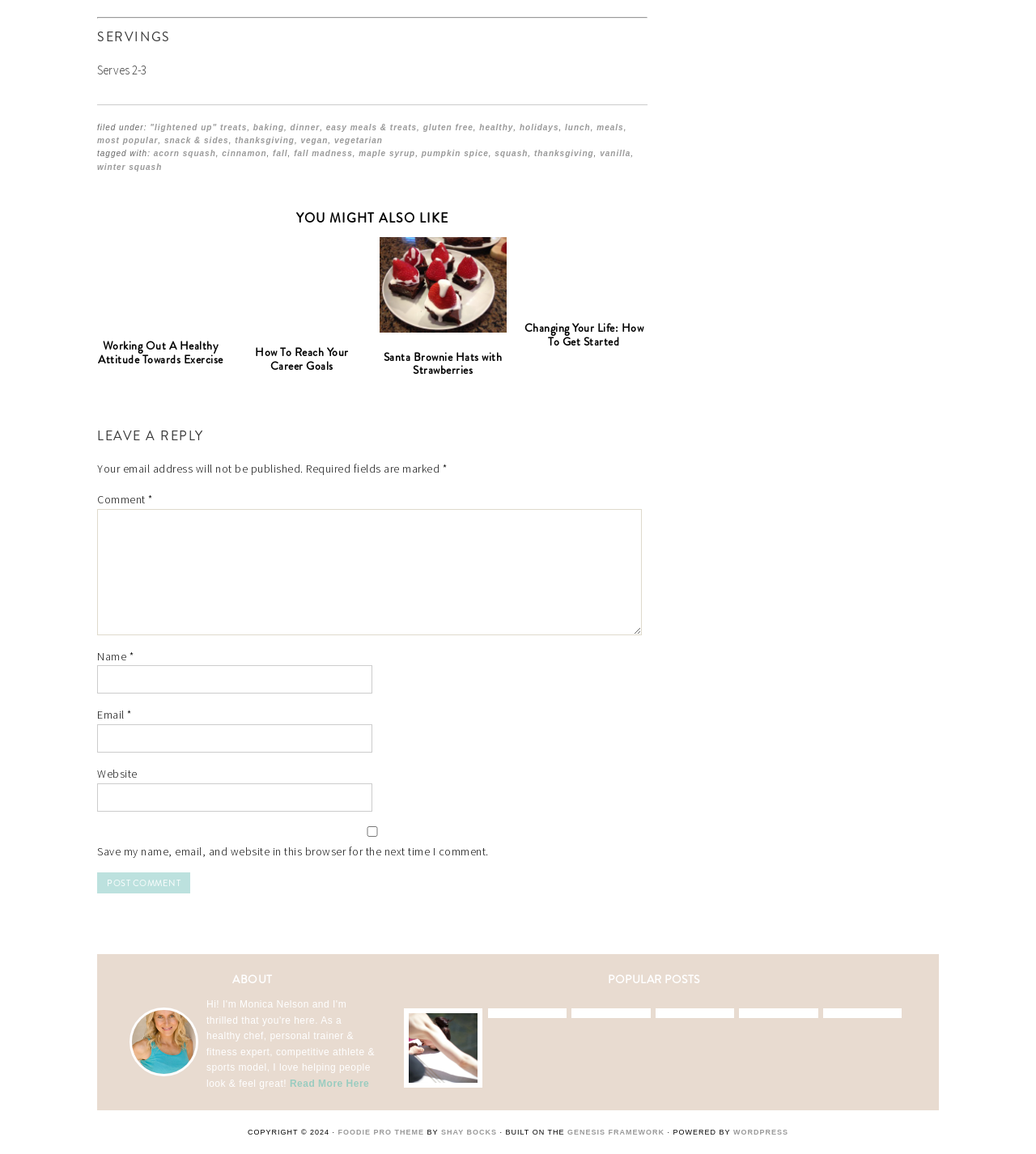What is required to leave a reply?
From the image, respond with a single word or phrase.

Name, Email, Comment